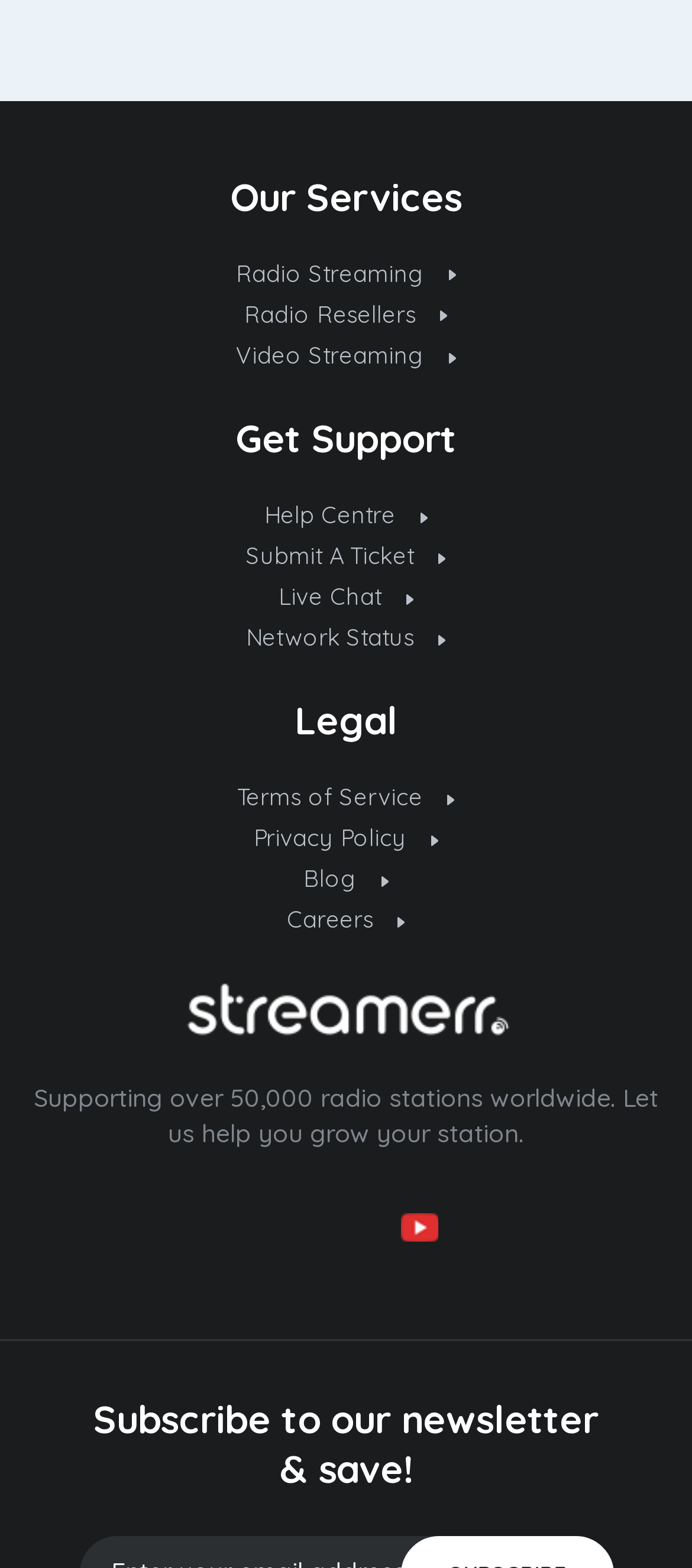Use a single word or phrase to answer the question:
What services does the website offer?

Radio Streaming, Radio Resellers, Video Streaming